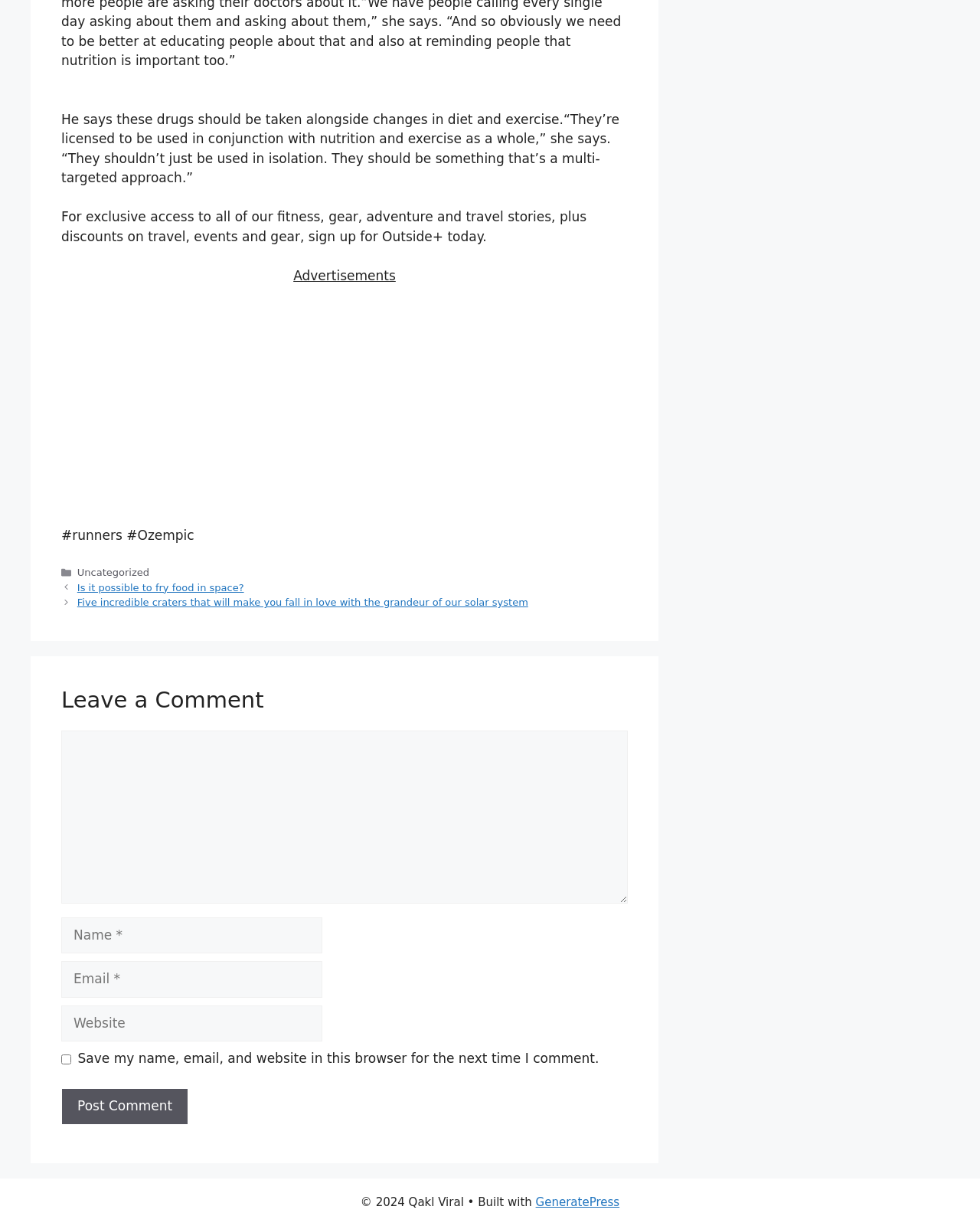Use a single word or phrase to answer the question:
What is the category of the article?

Uncategorized